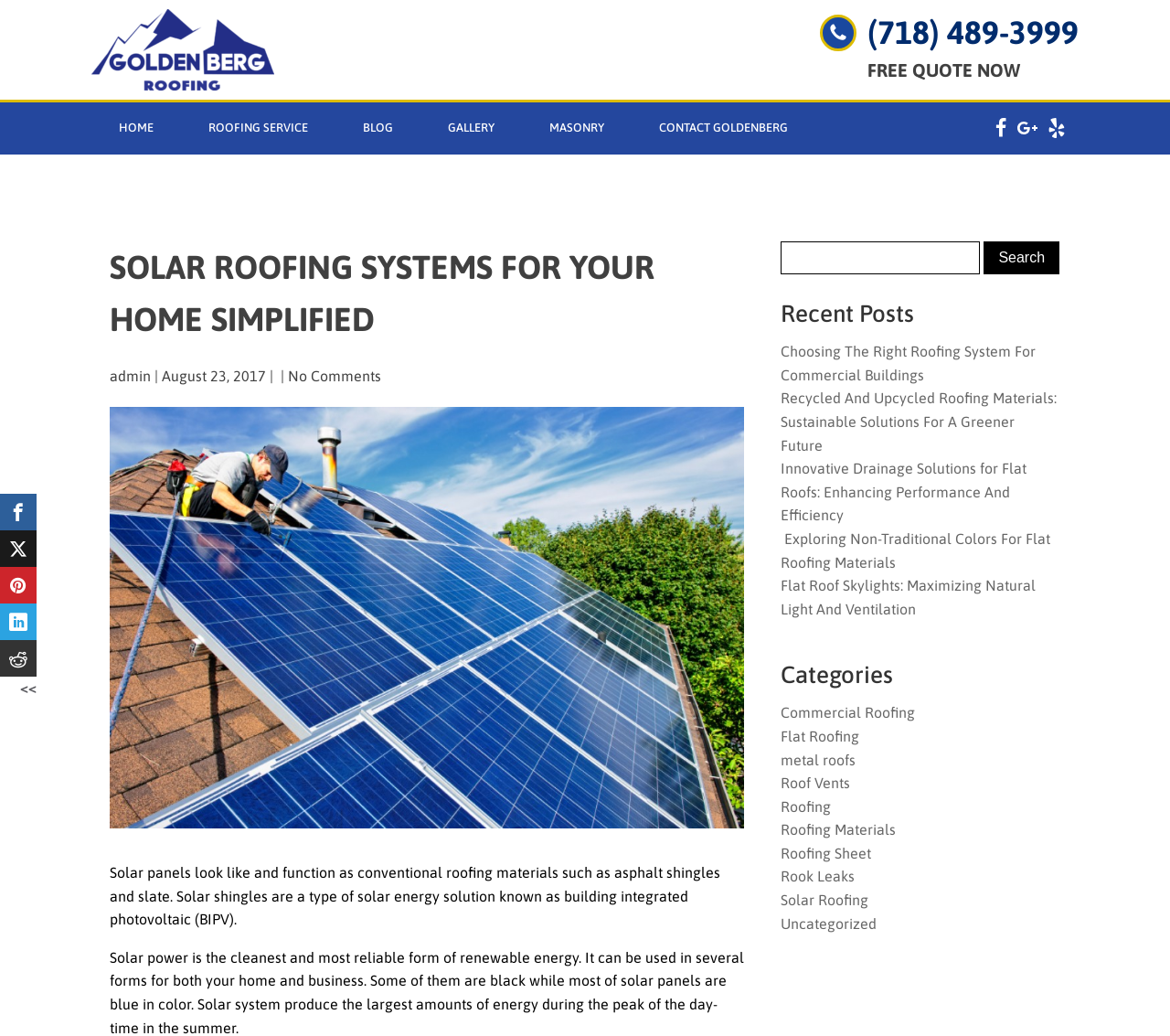Identify the bounding box for the UI element specified in this description: "Roofing Service". The coordinates must be four float numbers between 0 and 1, formatted as [left, top, right, bottom].

[0.155, 0.099, 0.287, 0.149]